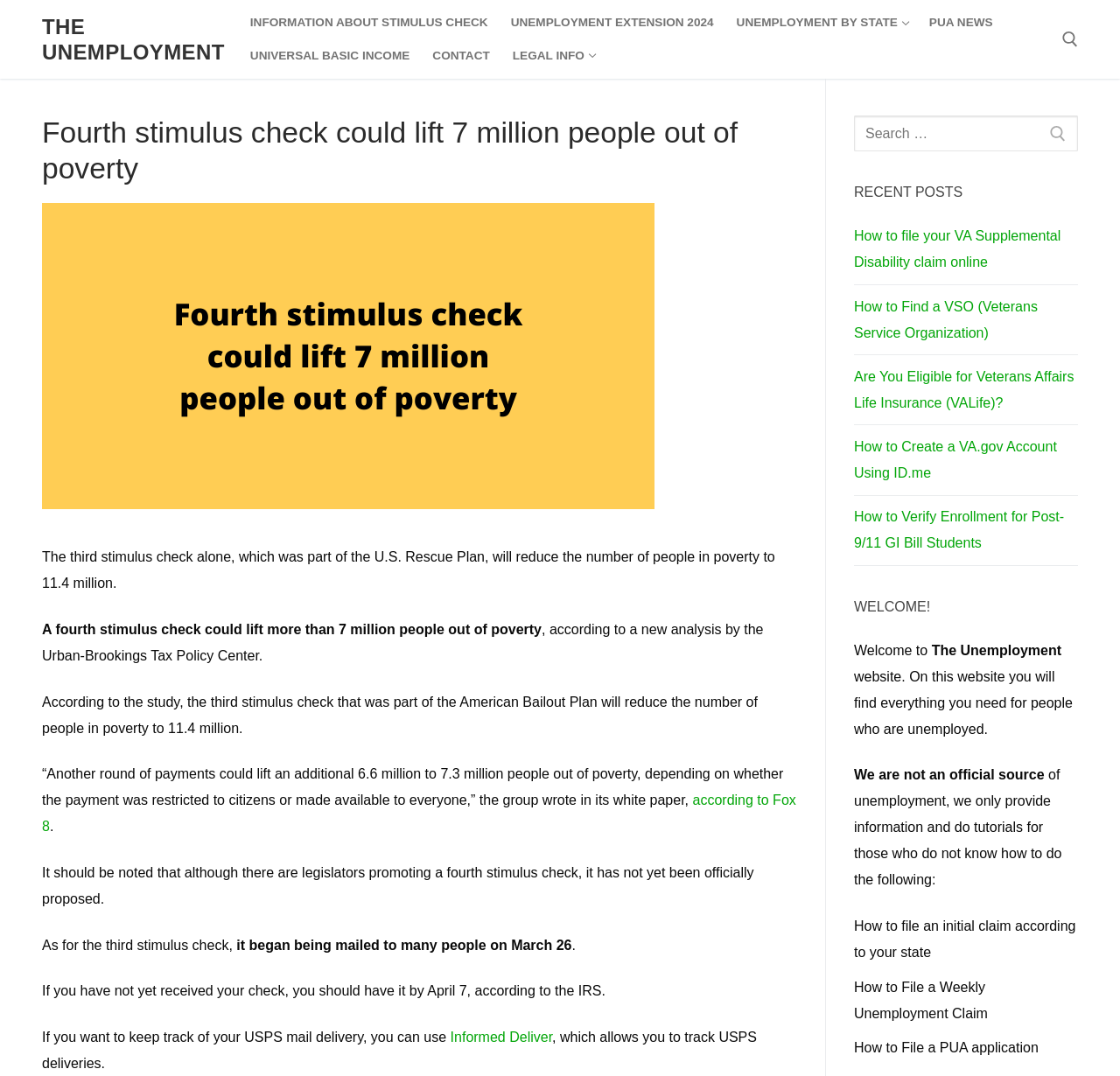What is the name of the tool to track USPS mail delivery?
Answer the question with a single word or phrase by looking at the picture.

Informed Deliver